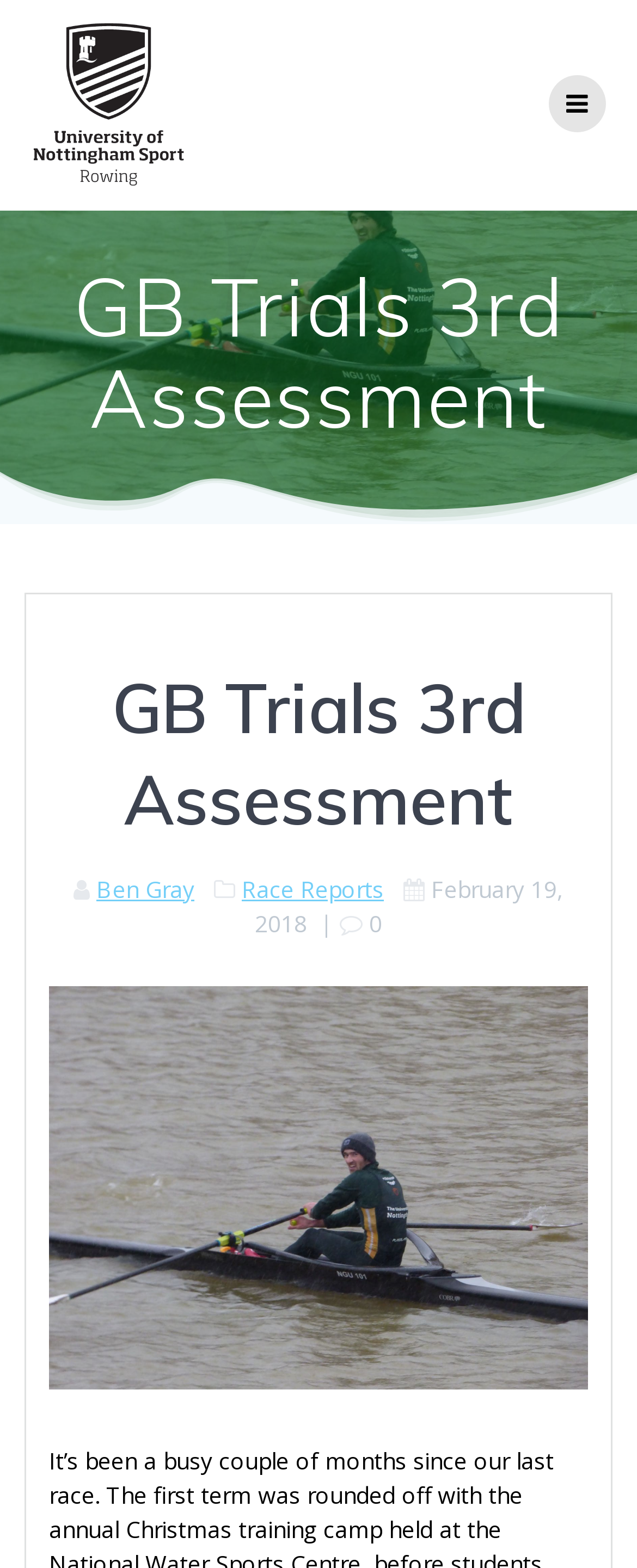Determine the main headline from the webpage and extract its text.

GB Trials 3rd Assessment